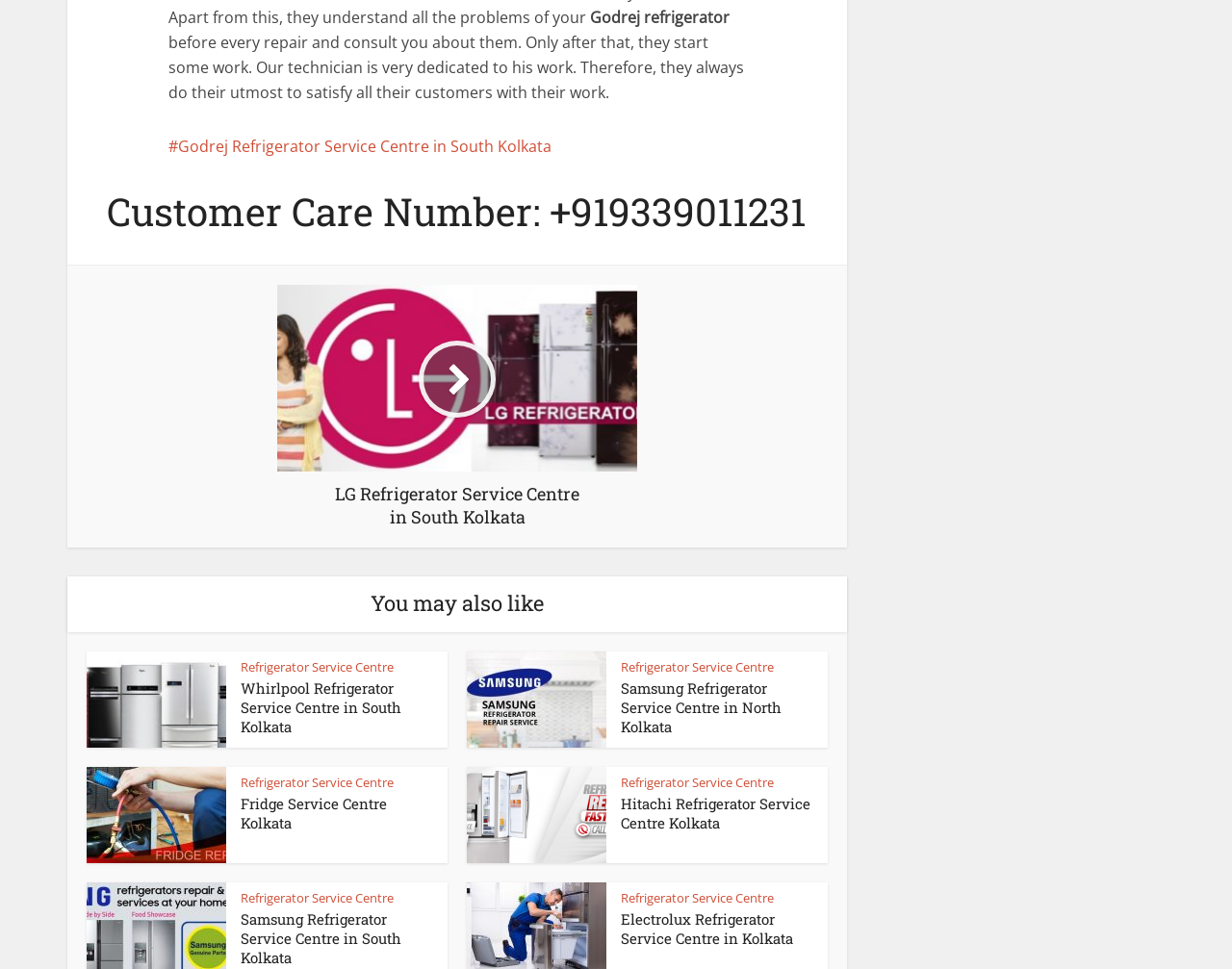Carefully observe the image and respond to the question with a detailed answer:
What is the customer care number?

The customer care number is mentioned in the heading 'Customer Care Number: +919339011231' which is located at the top of the webpage.